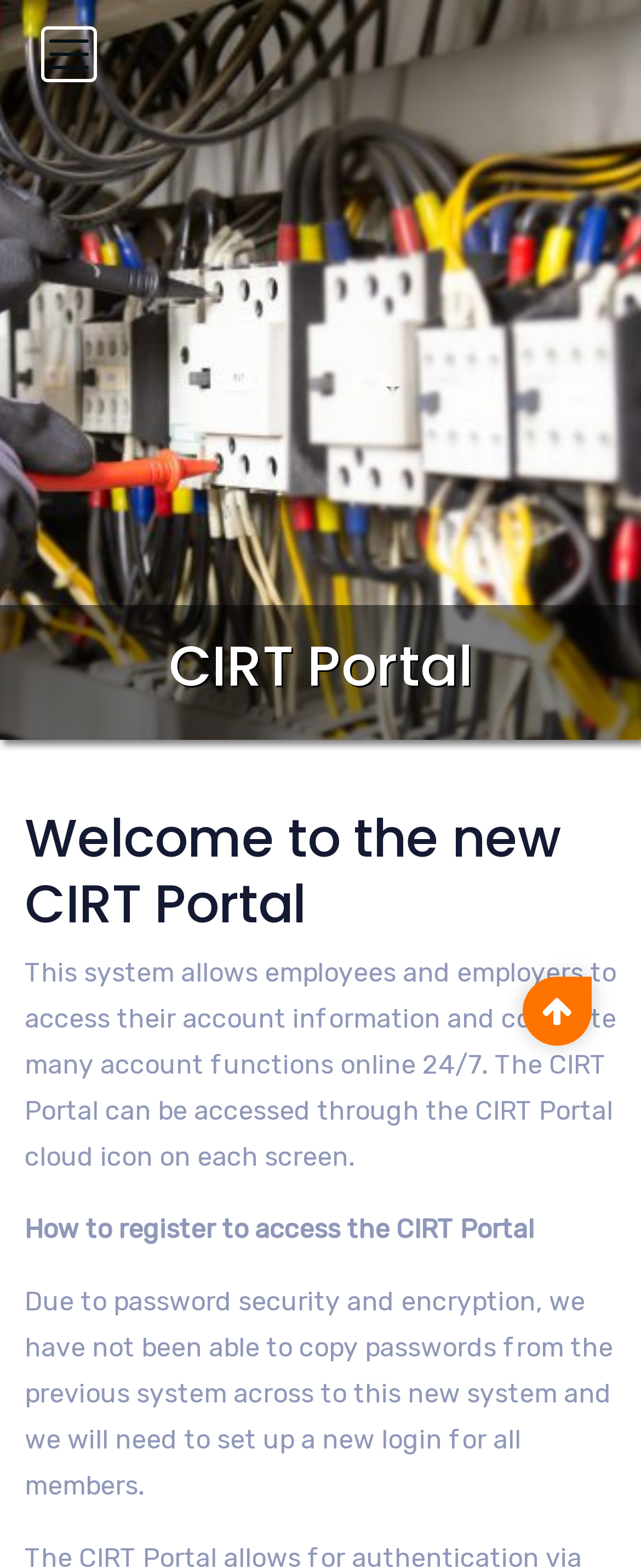Why do users need to set up a new login?
Please ensure your answer to the question is detailed and covers all necessary aspects.

According to the StaticText element, due to password security and encryption, the system was unable to copy passwords from the previous system, so users need to set up a new login for all members.